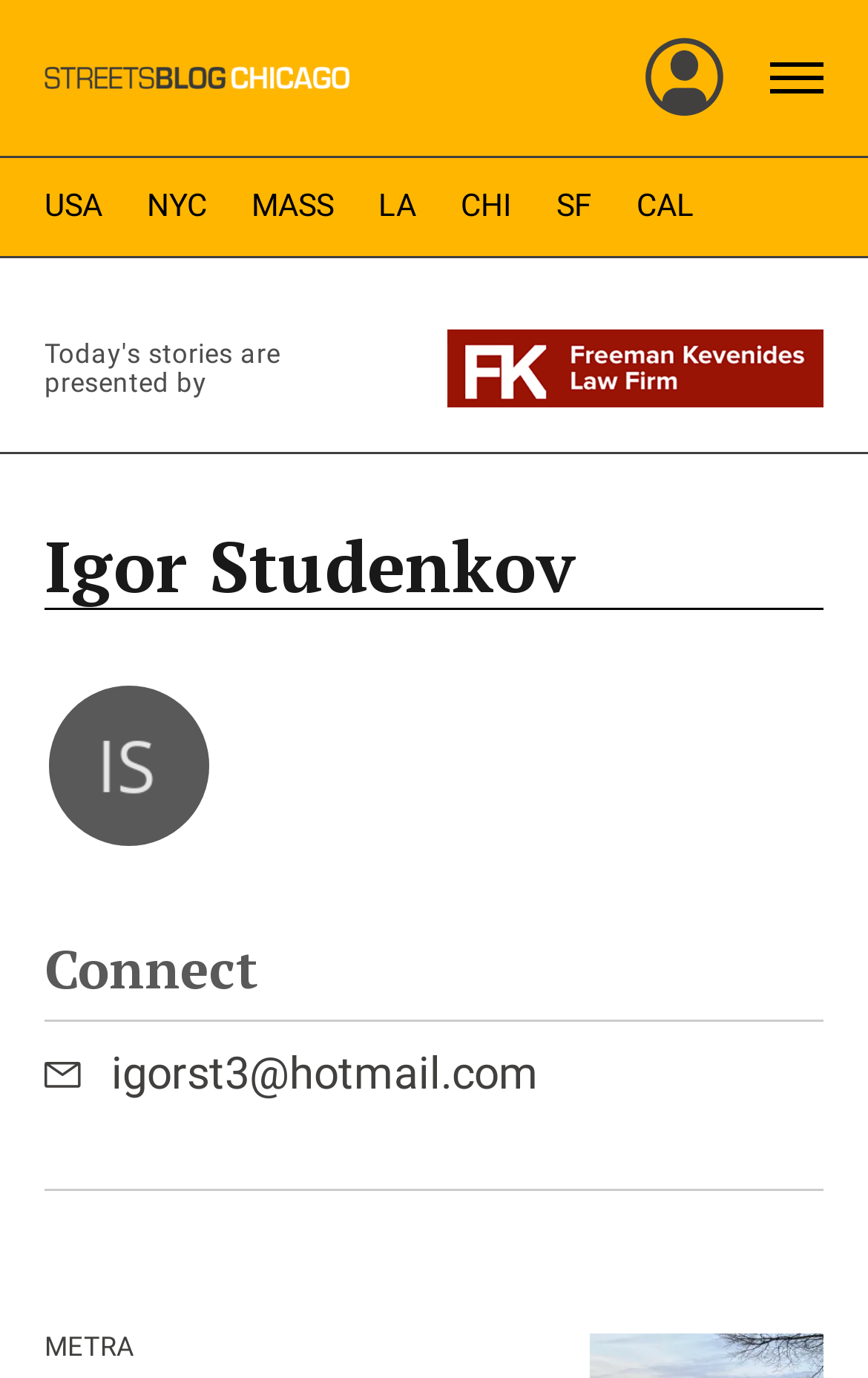Please locate the bounding box coordinates of the element's region that needs to be clicked to follow the instruction: "Open Menu". The bounding box coordinates should be provided as four float numbers between 0 and 1, i.e., [left, top, right, bottom].

[0.887, 0.032, 0.949, 0.081]